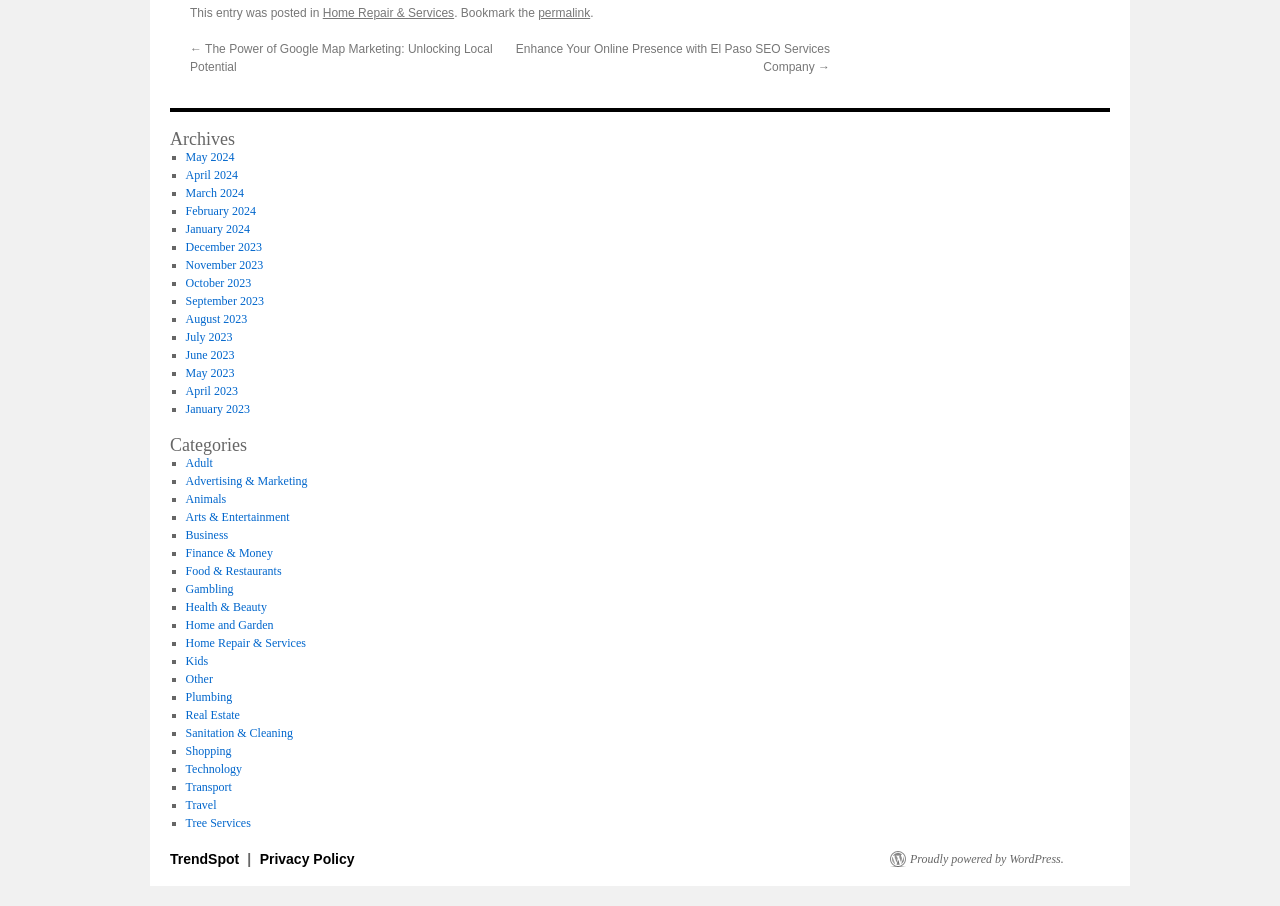Locate the bounding box coordinates of the element's region that should be clicked to carry out the following instruction: "Search for a publication". The coordinates need to be four float numbers between 0 and 1, i.e., [left, top, right, bottom].

None